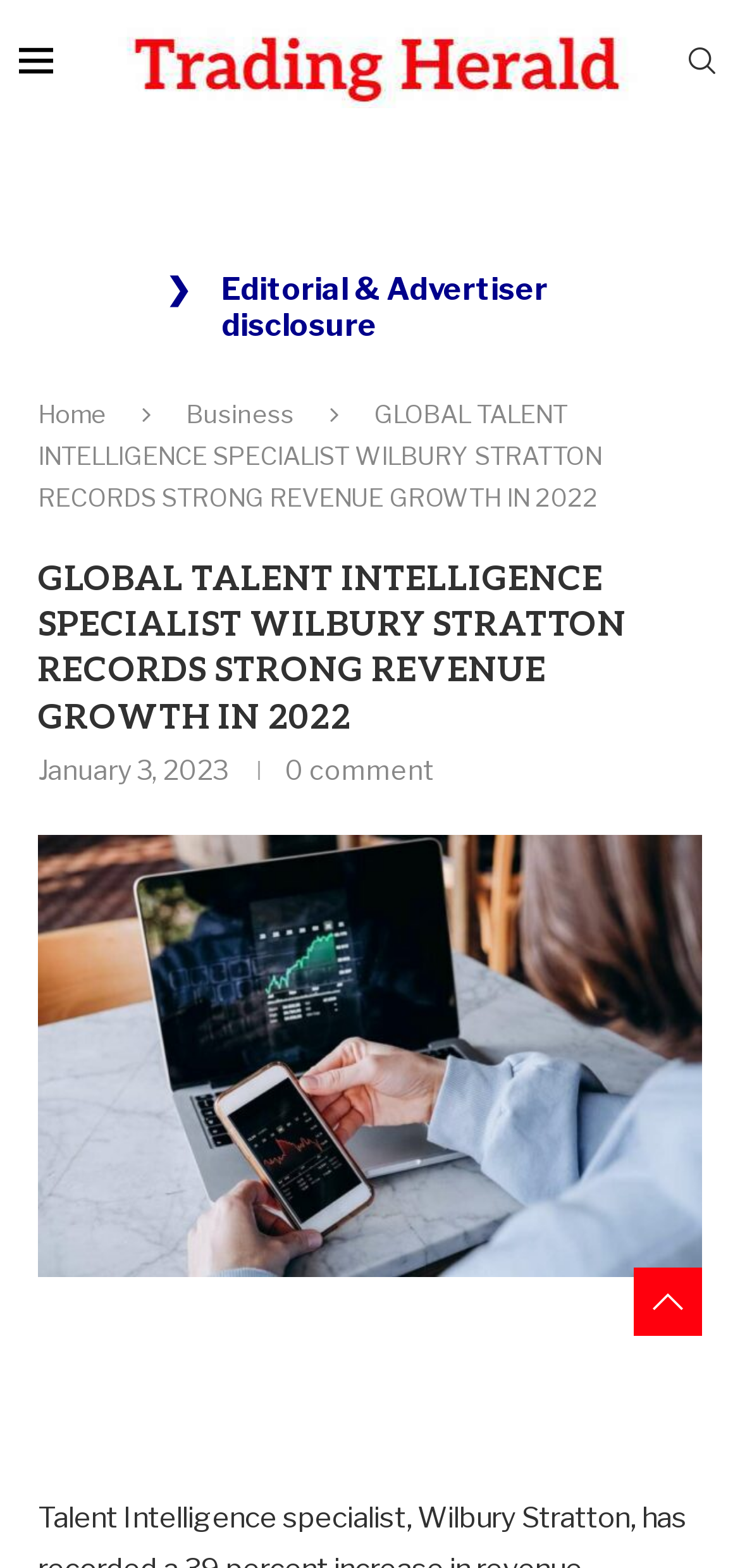Refer to the image and provide an in-depth answer to the question:
How many comments does the article have?

I found the number of comments by looking at the StaticText element with the text '0 comment'. This element is a sibling of the time element and the link element with the text 'The 60 40 Split Portfolio is Dead Long Live the 60 40 Split'.